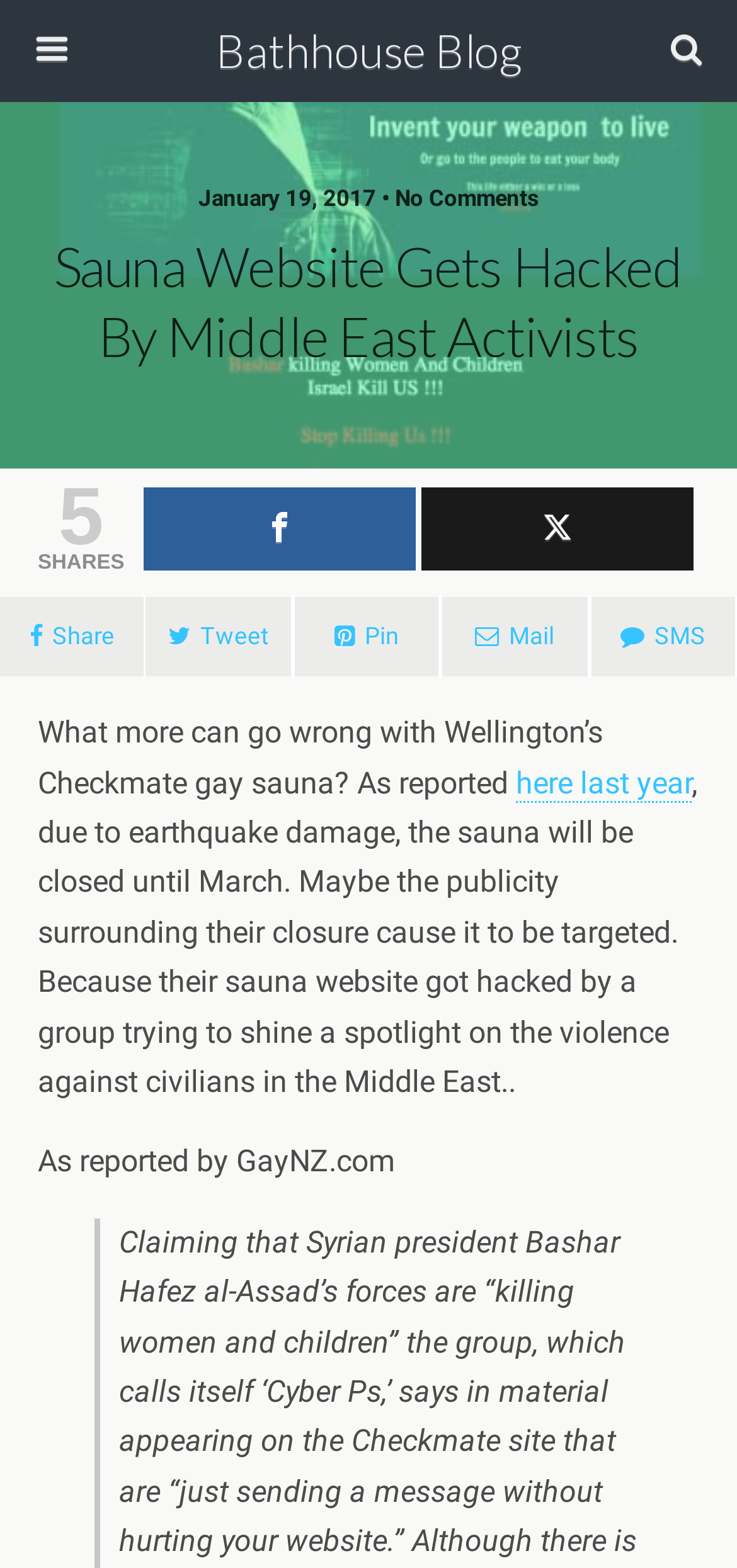Please find the bounding box for the following UI element description. Provide the coordinates in (top-left x, top-left y, bottom-right x, bottom-right y) format, with values between 0 and 1: Mail

[0.598, 0.379, 0.799, 0.433]